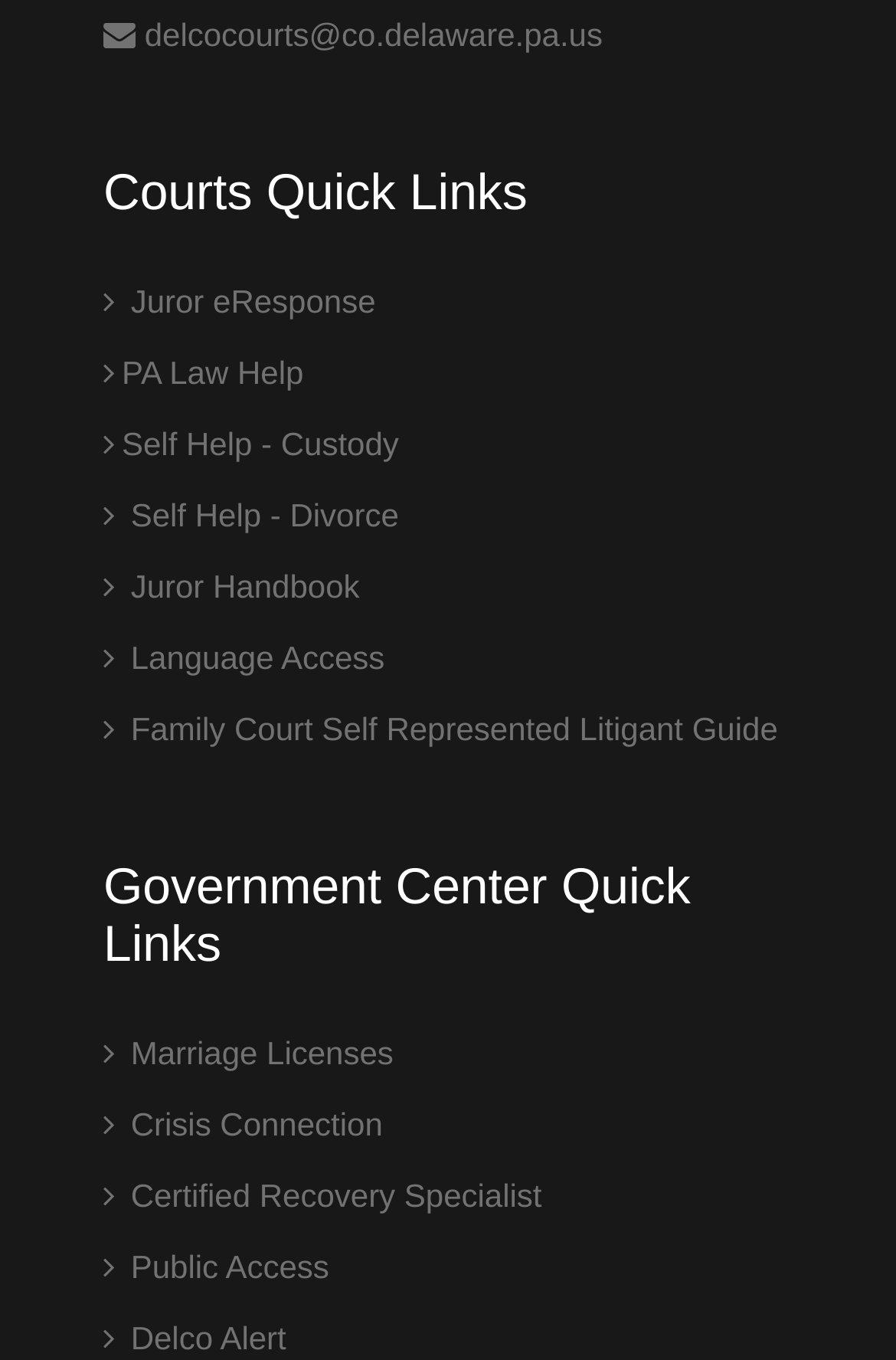Identify the bounding box coordinates of the element that should be clicked to fulfill this task: "View Juror eResponse". The coordinates should be provided as four float numbers between 0 and 1, i.e., [left, top, right, bottom].

[0.115, 0.208, 0.419, 0.235]